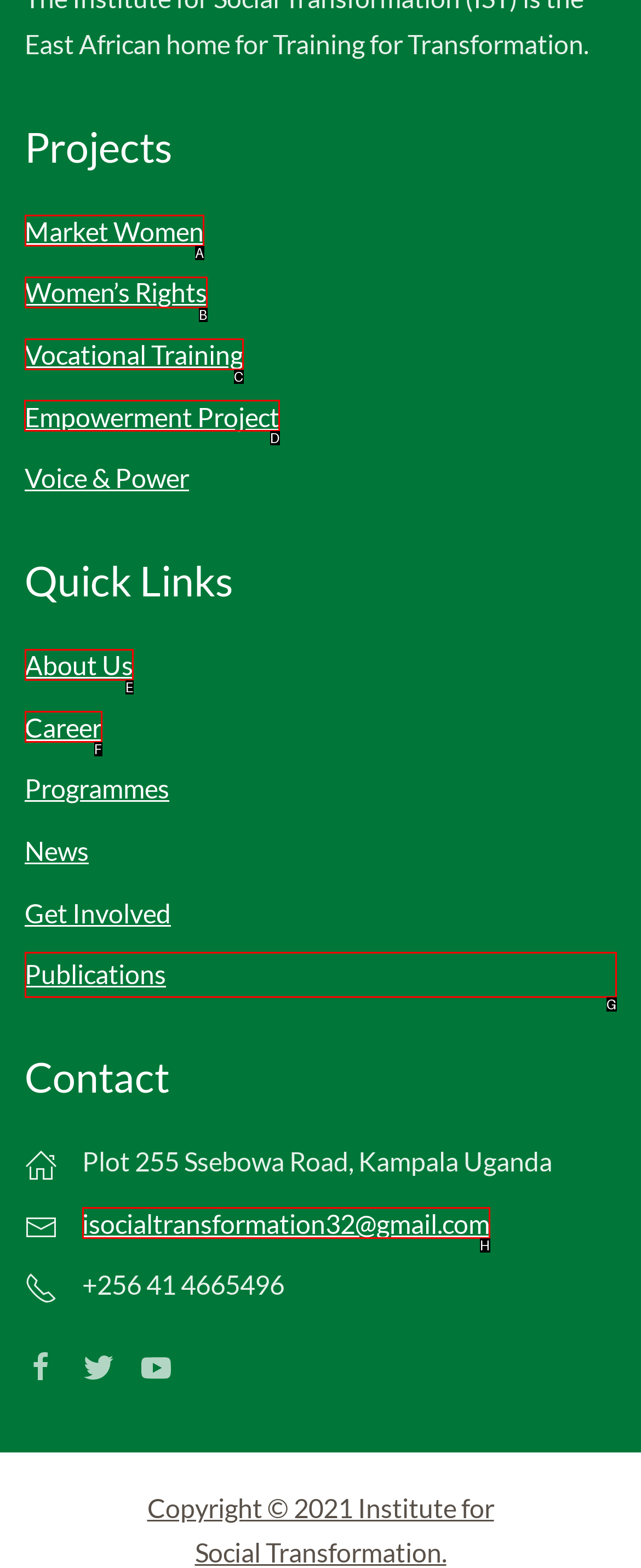Choose the letter that corresponds to the correct button to accomplish the task: Visit the 'Empowerment Project' page
Reply with the letter of the correct selection only.

D